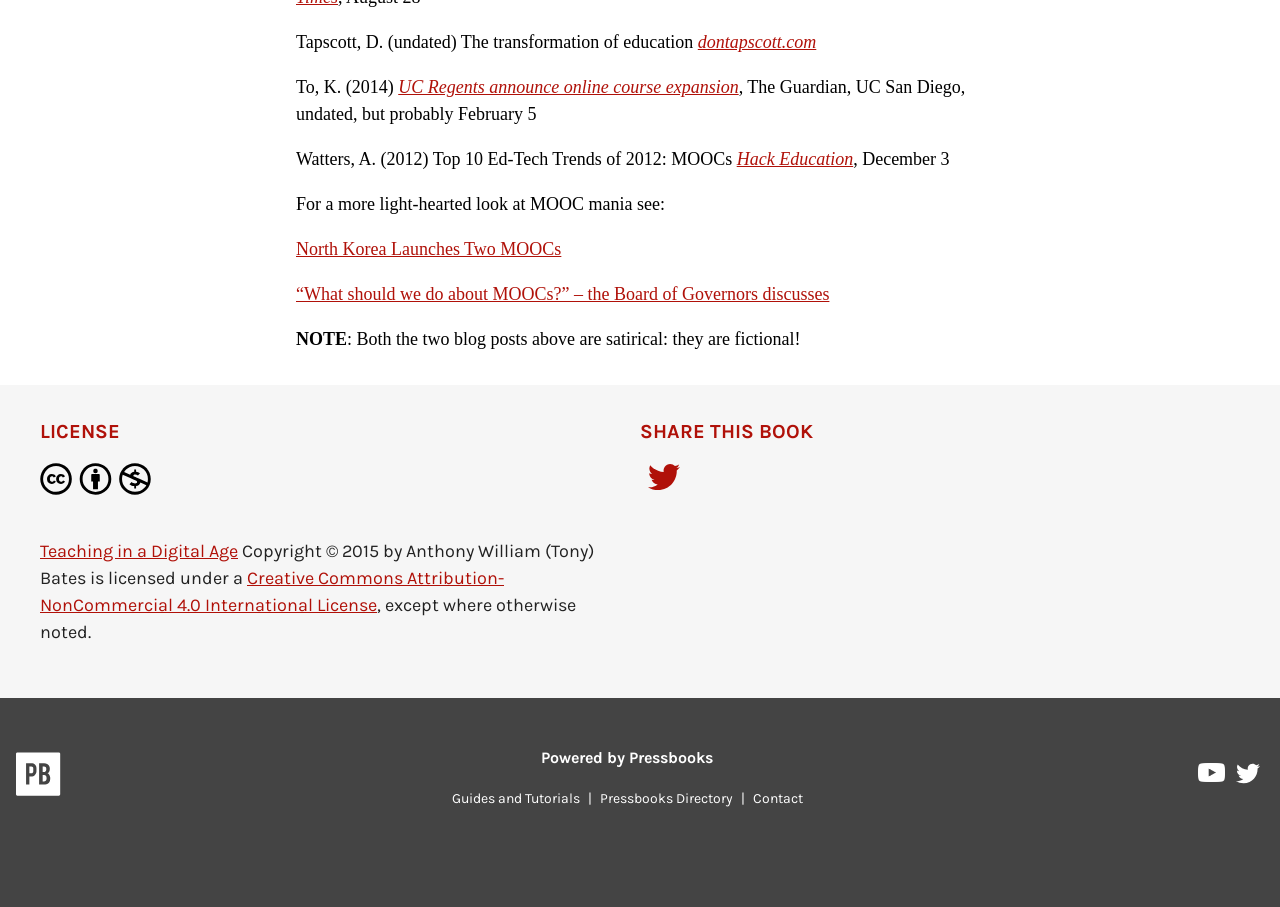Identify the bounding box of the UI element that matches this description: "Teaching in a Digital Age".

[0.031, 0.595, 0.186, 0.62]